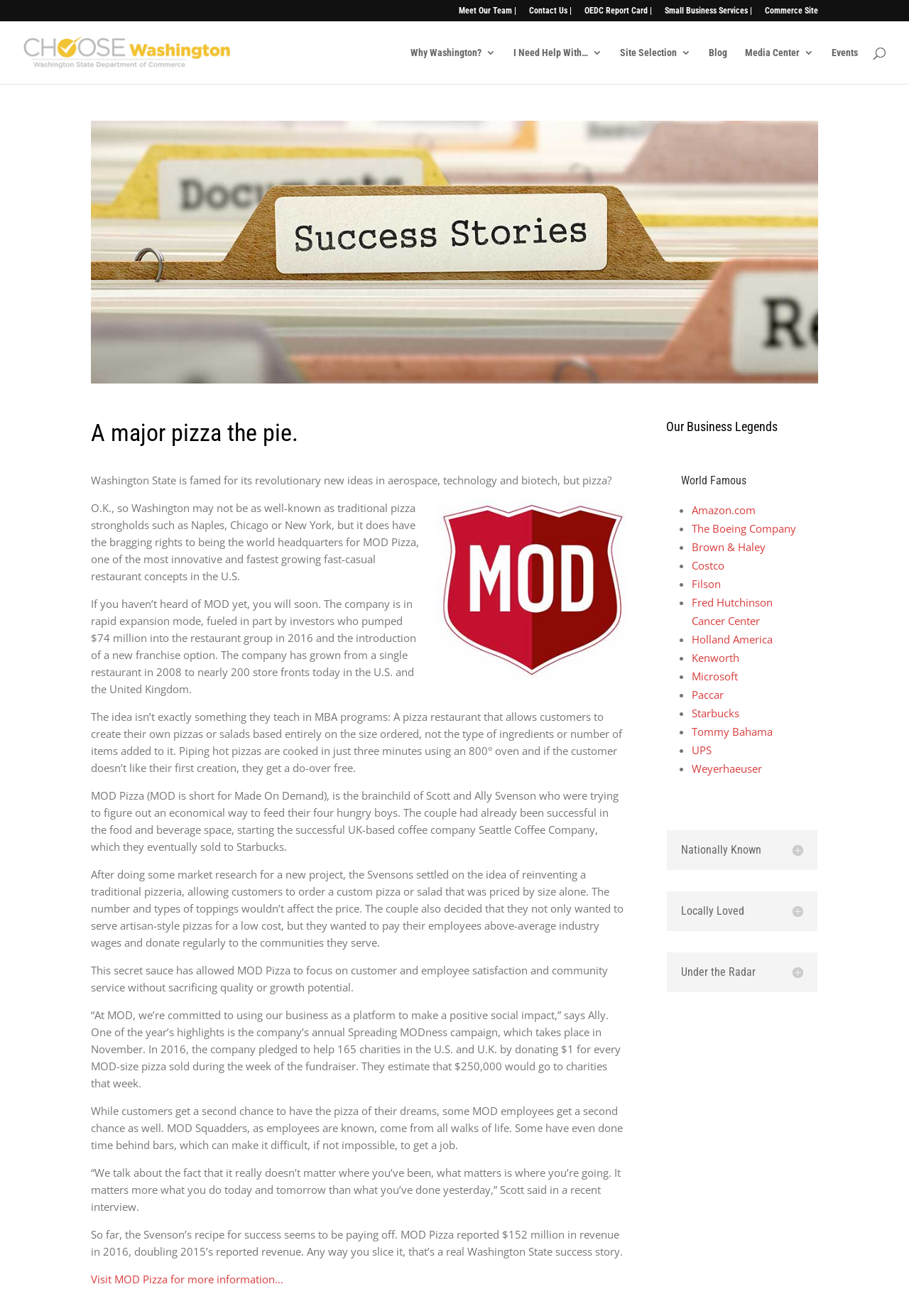Please determine the bounding box coordinates of the section I need to click to accomplish this instruction: "Visit MOD Pizza for more information…".

[0.1, 0.967, 0.312, 0.978]